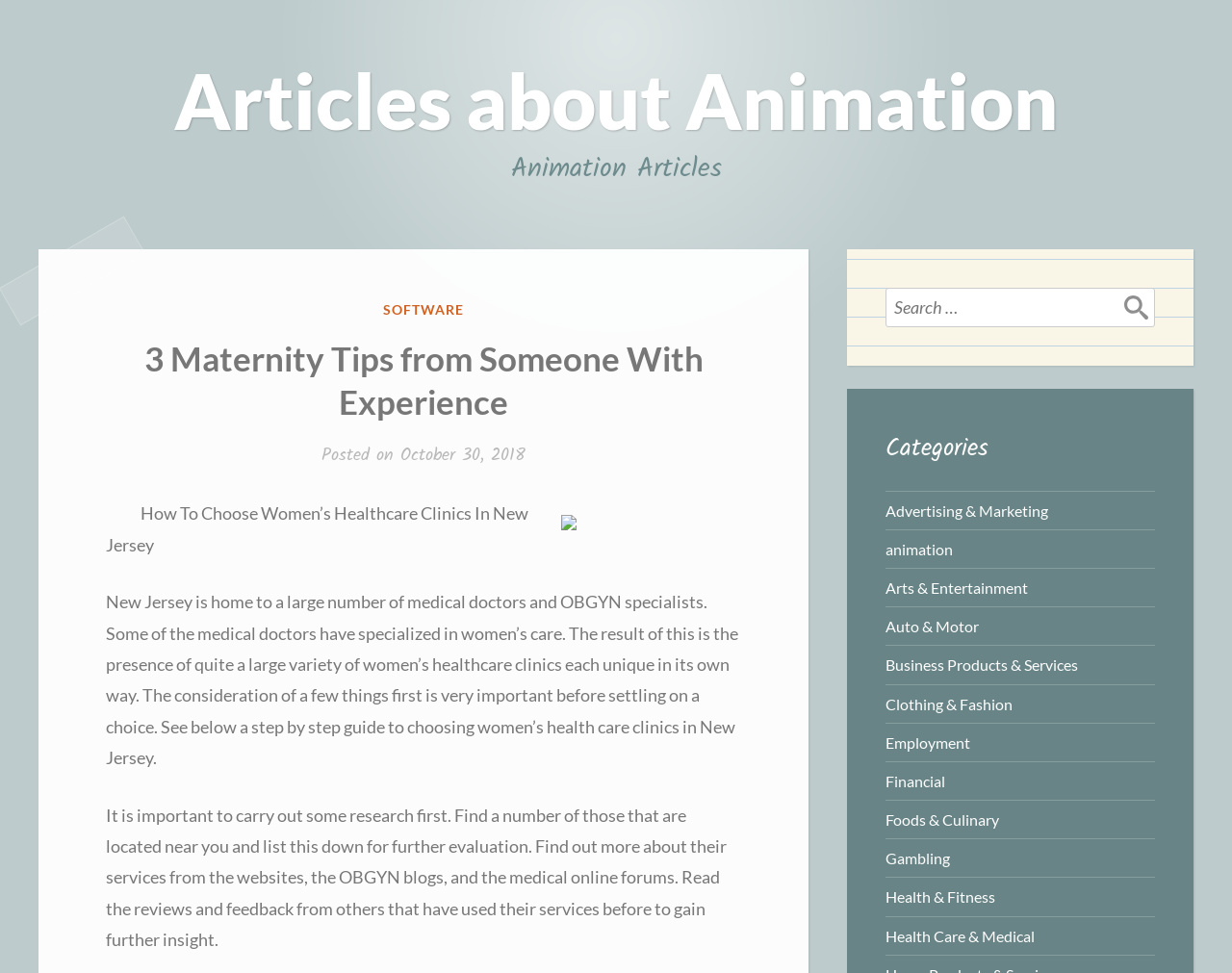Please identify the coordinates of the bounding box that should be clicked to fulfill this instruction: "Click on Togel178".

None